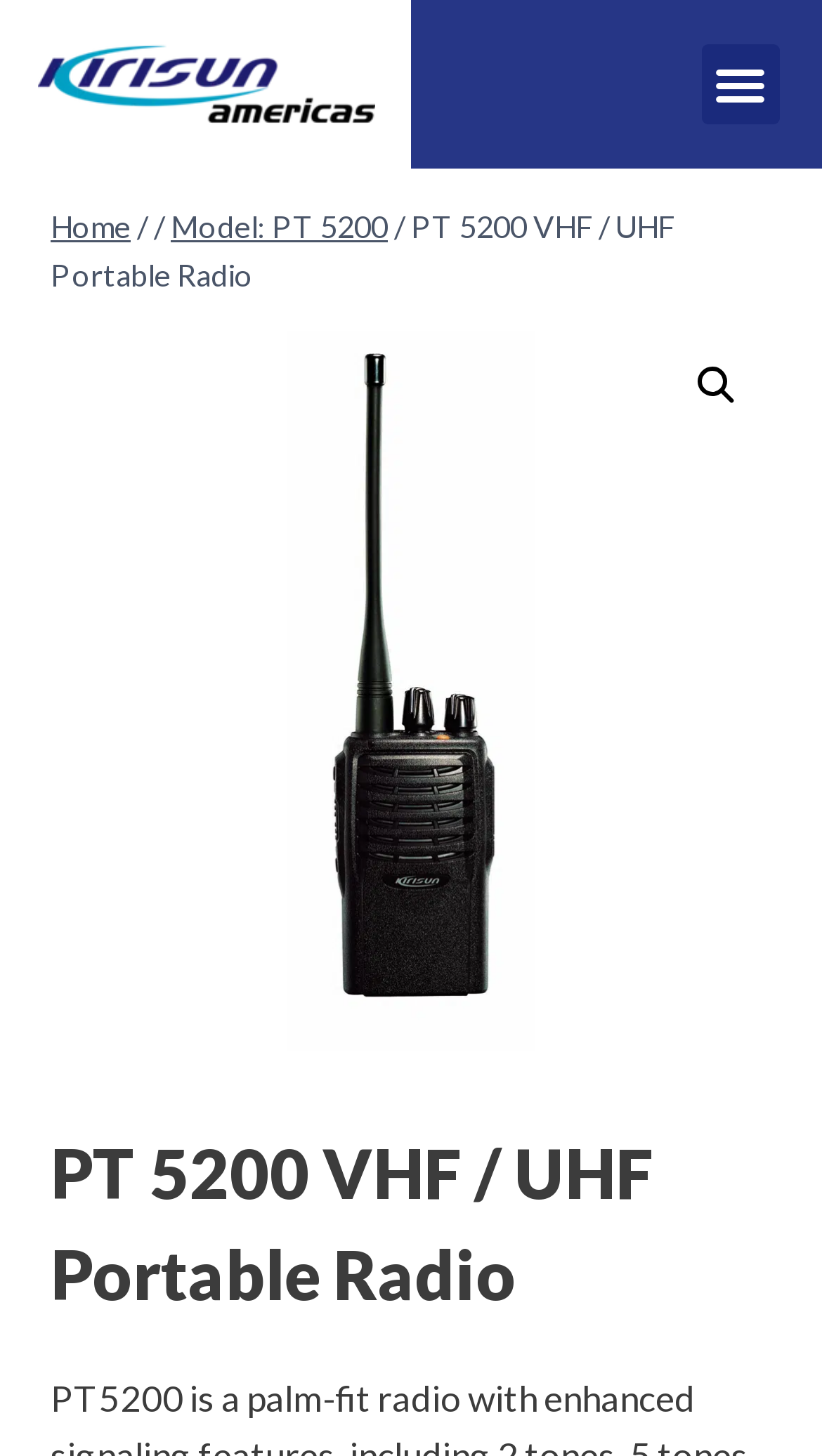What is the symbol present on the link at the top-right corner of the webpage?
Using the visual information from the image, give a one-word or short-phrase answer.

Magnifying glass